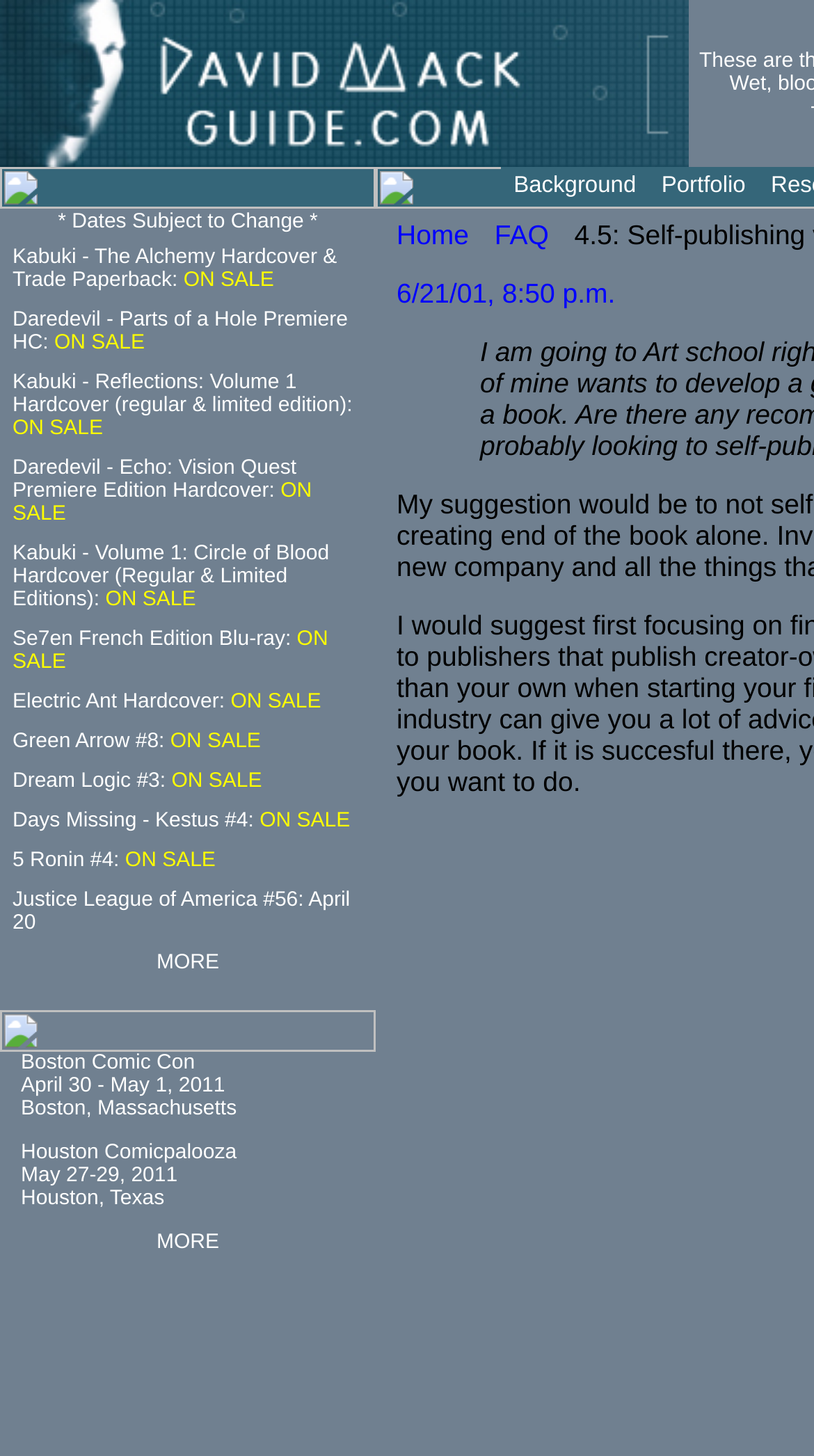What is the last item on sale in the table?
Carefully analyze the image and provide a thorough answer to the question.

I looked at the table and found the last row with a link, which has the text '5 Ronin #4:'.